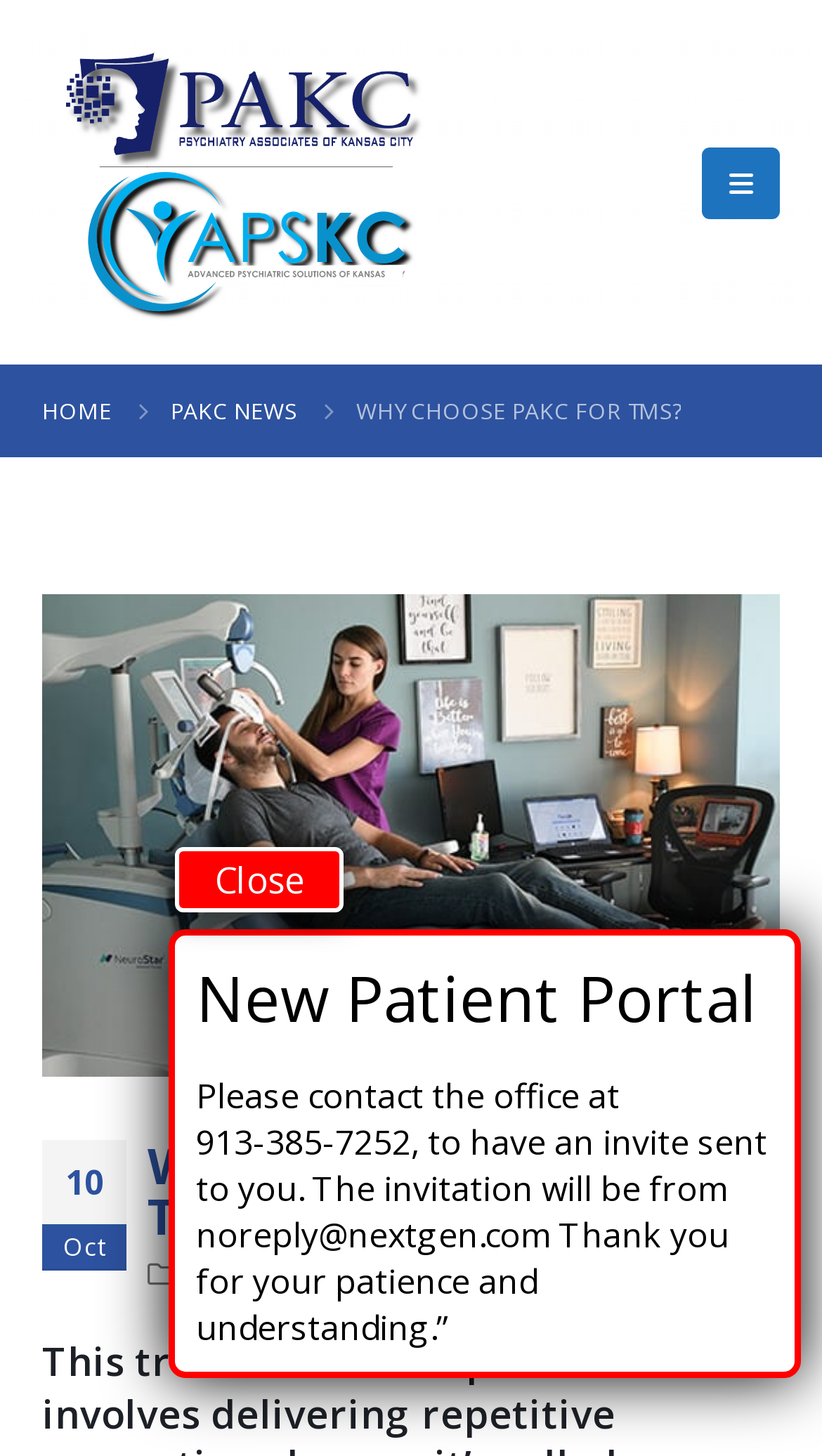Determine the bounding box coordinates of the clickable element necessary to fulfill the instruction: "Close the notification". Provide the coordinates as four float numbers within the 0 to 1 range, i.e., [left, top, right, bottom].

[0.213, 0.582, 0.418, 0.627]